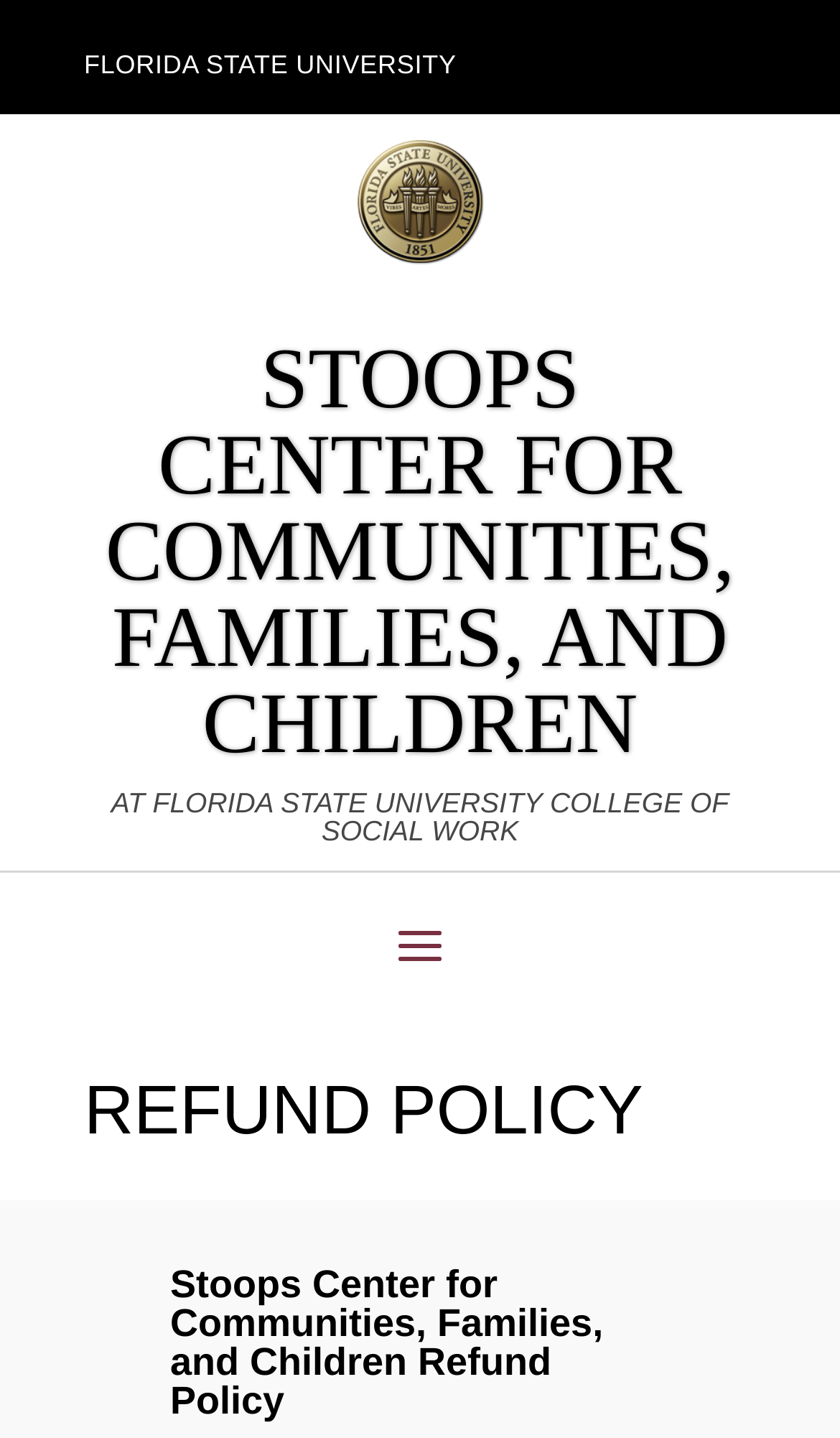Identify the bounding box for the UI element described as: "aria-label="Menu"". Ensure the coordinates are four float numbers between 0 and 1, formatted as [left, top, right, bottom].

[0.459, 0.633, 0.541, 0.681]